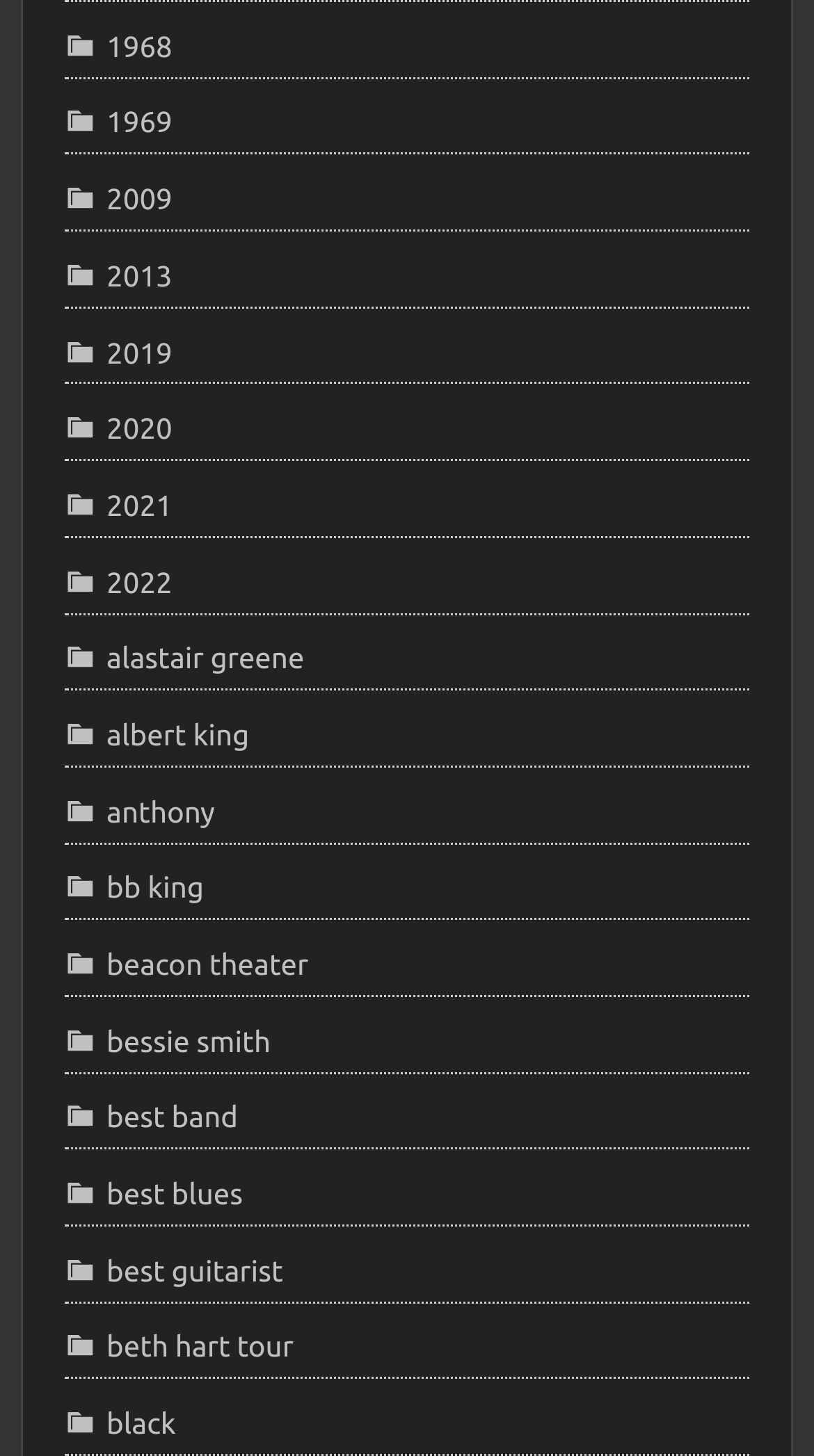Find the UI element described as: "2021" and predict its bounding box coordinates. Ensure the coordinates are four float numbers between 0 and 1, [left, top, right, bottom].

[0.079, 0.334, 0.212, 0.359]